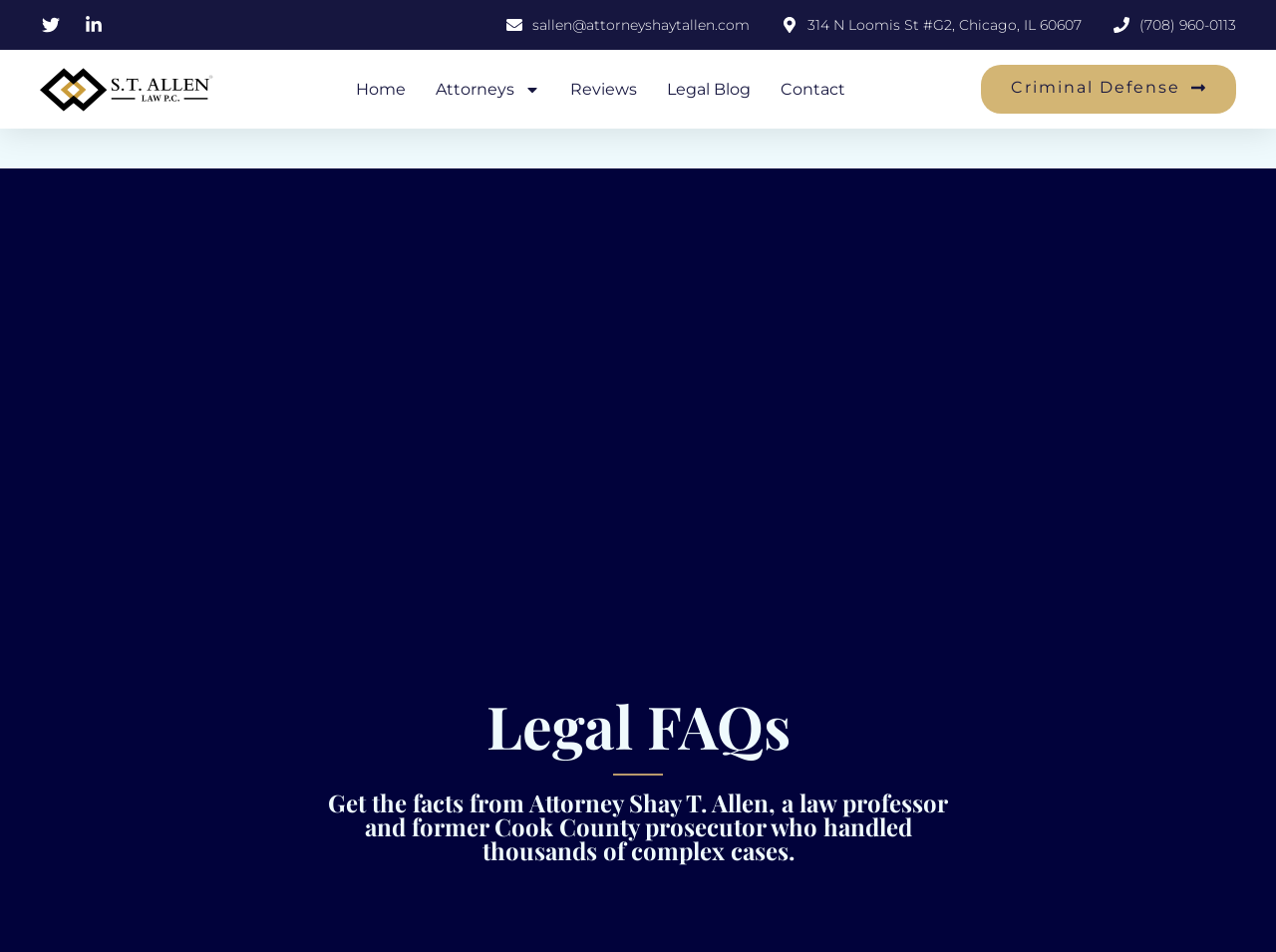Locate the bounding box coordinates of the segment that needs to be clicked to meet this instruction: "Read Legal FAQs".

[0.211, 0.729, 0.789, 0.797]